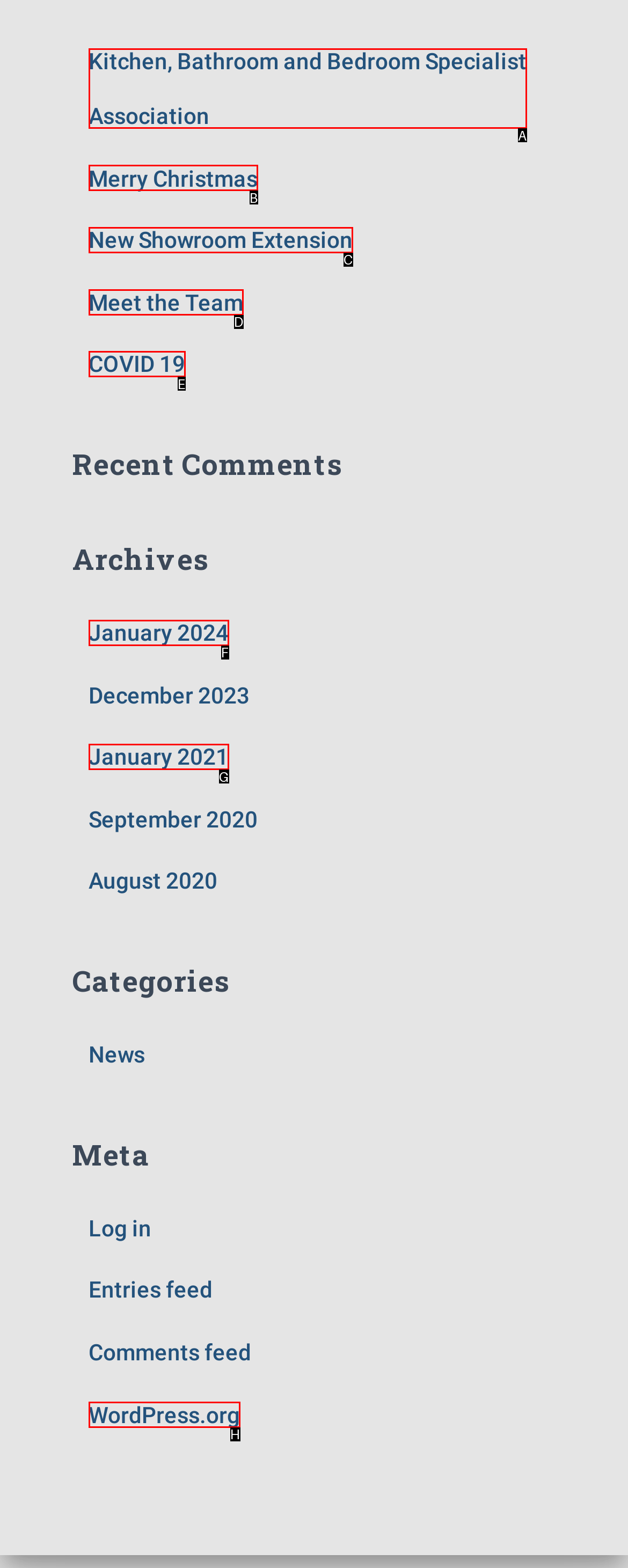Identify the letter of the UI element that fits the description: WordPress.org
Respond with the letter of the option directly.

H